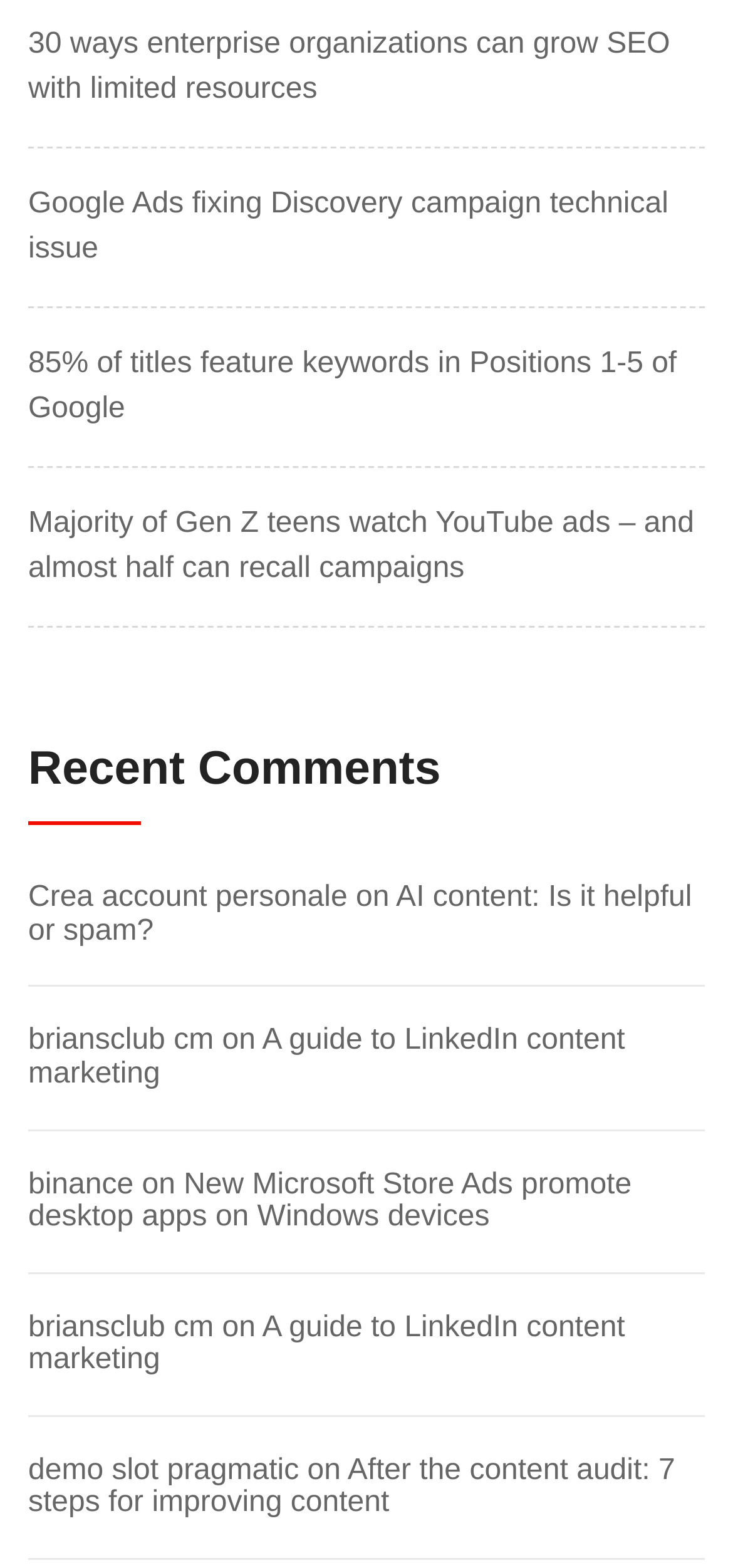Please indicate the bounding box coordinates of the element's region to be clicked to achieve the instruction: "Create a personal account". Provide the coordinates as four float numbers between 0 and 1, i.e., [left, top, right, bottom].

[0.038, 0.562, 0.474, 0.583]